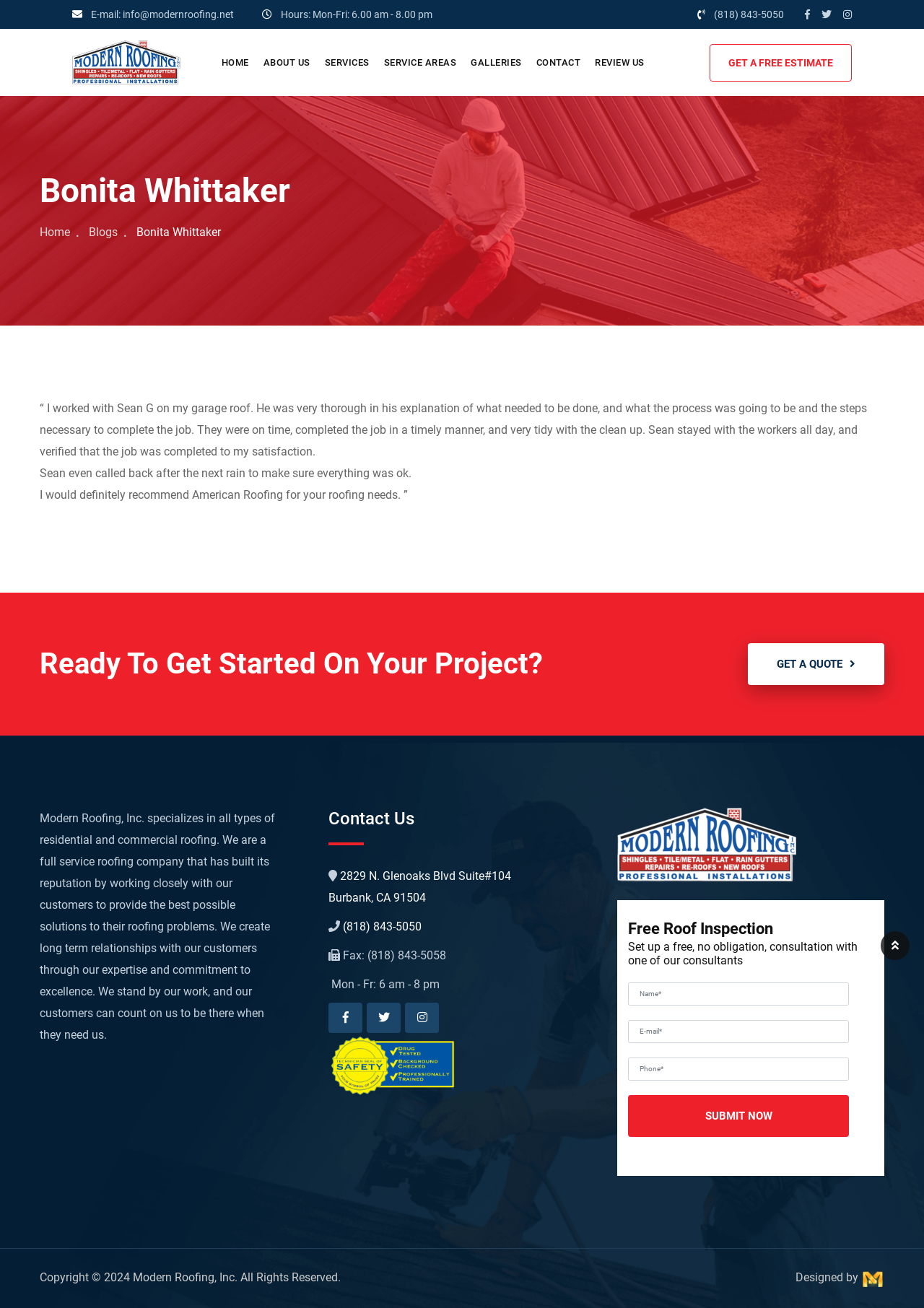Determine the bounding box coordinates of the clickable region to execute the instruction: "Call the phone number". The coordinates should be four float numbers between 0 and 1, denoted as [left, top, right, bottom].

[0.773, 0.007, 0.848, 0.015]